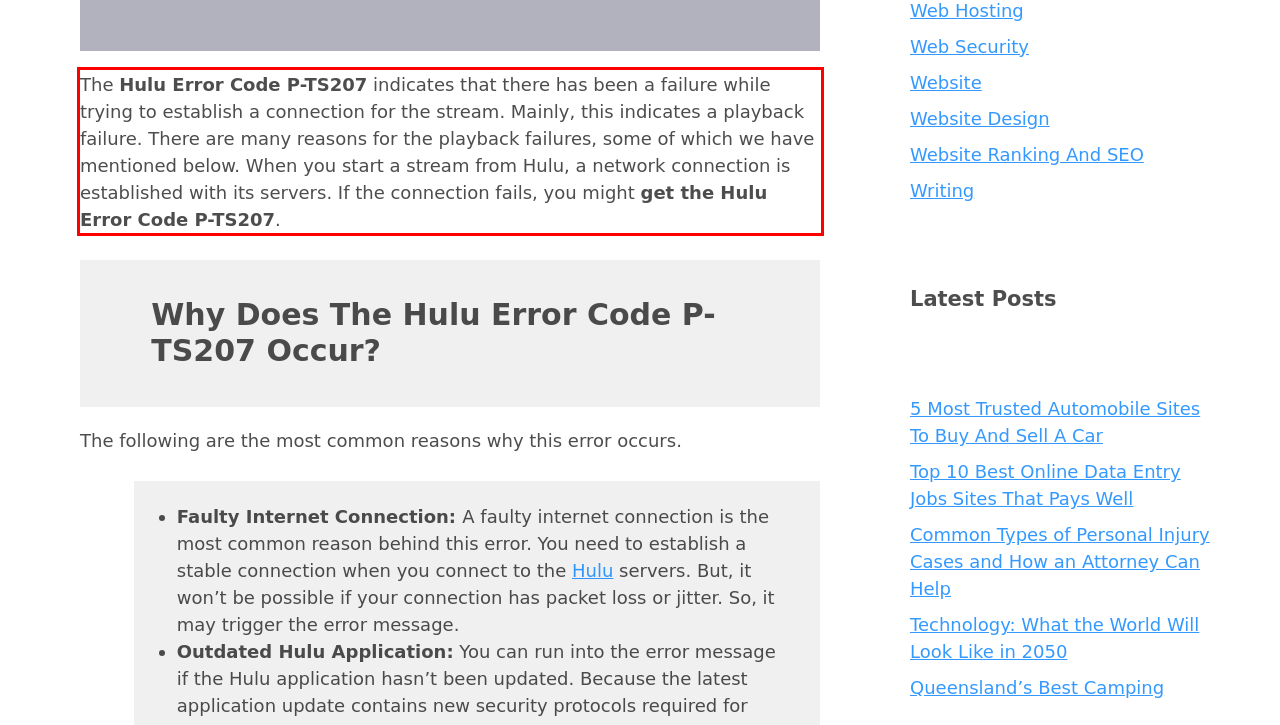Within the screenshot of a webpage, identify the red bounding box and perform OCR to capture the text content it contains.

The Hulu Error Code P-TS207 indicates that there has been a failure while trying to establish a connection for the stream. Mainly, this indicates a playback failure. There are many reasons for the playback failures, some of which we have mentioned below. When you start a stream from Hulu, a network connection is established with its servers. If the connection fails, you might get the Hulu Error Code P-TS207.